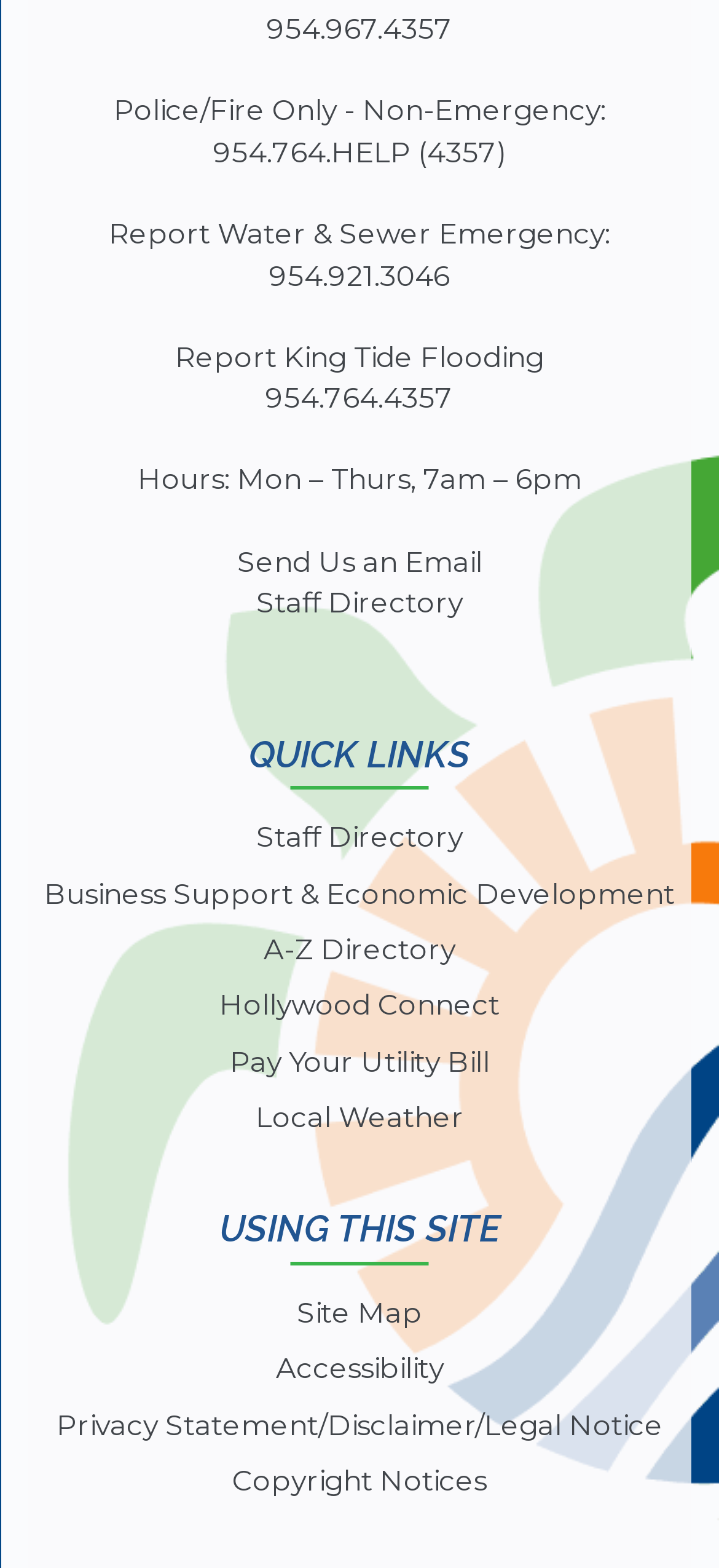Please provide a comprehensive answer to the question below using the information from the image: What is the link for sending an email?

I found the link by looking at the link element 'Send Us an Email'.